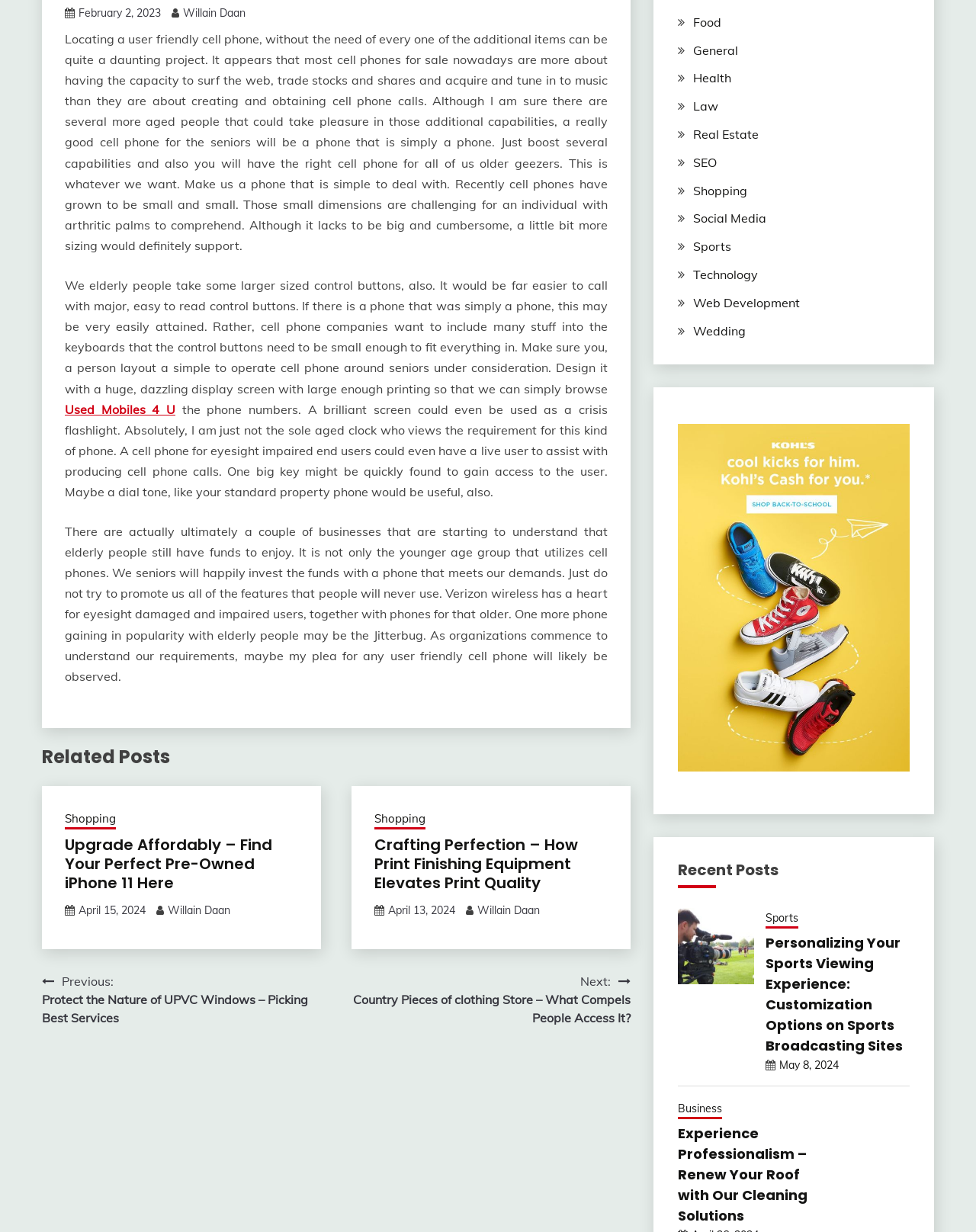Bounding box coordinates are specified in the format (top-left x, top-left y, bottom-right x, bottom-right y). All values are floating point numbers bounded between 0 and 1. Please provide the bounding box coordinate of the region this sentence describes: parent_node: Skip to content

[0.941, 0.352, 0.977, 0.377]